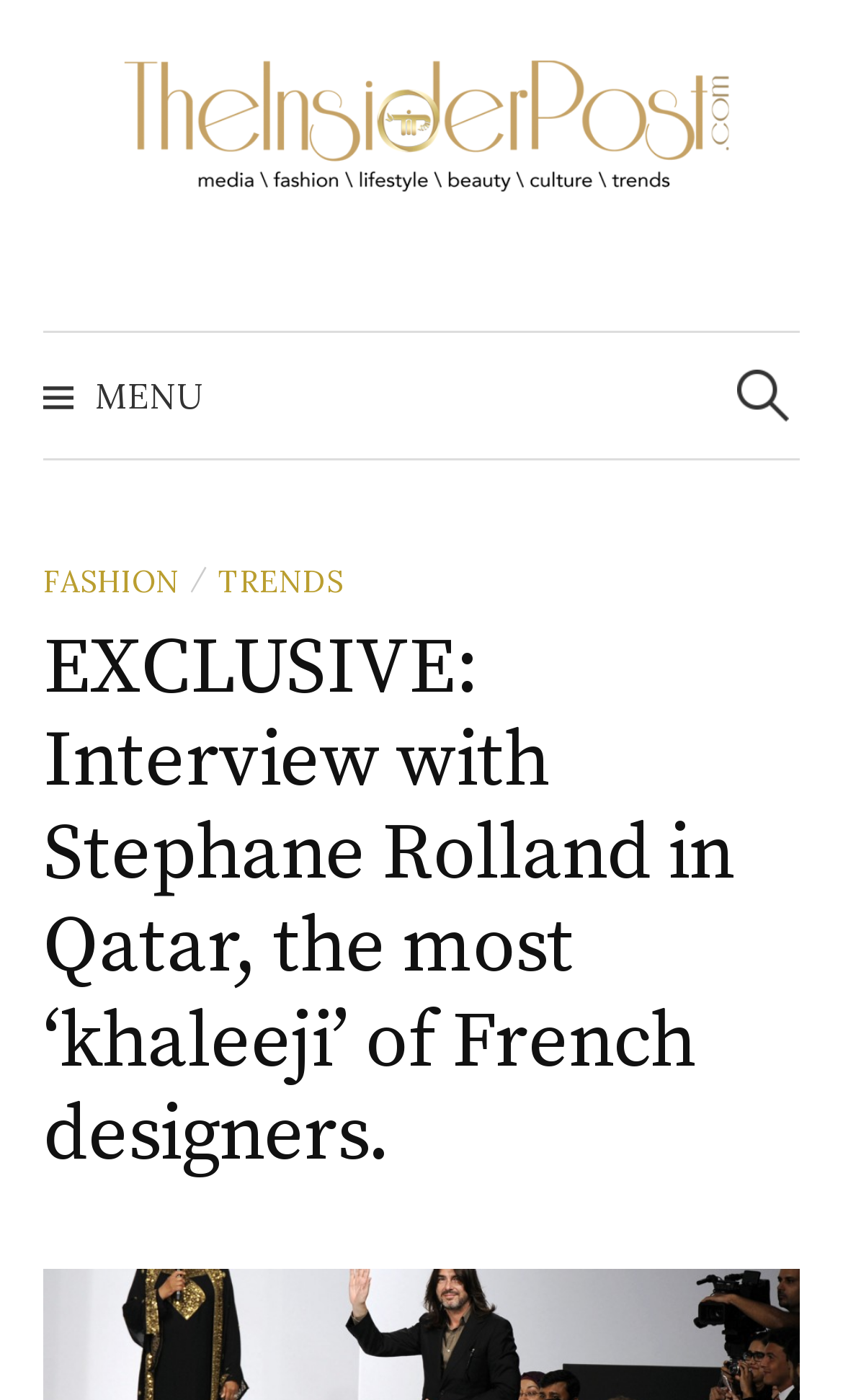Is the menu expanded?
Could you please answer the question thoroughly and with as much detail as possible?

I found that the menu is not expanded by looking at the button element with the text ' MENU' which has an attribute 'expanded' set to 'False'.